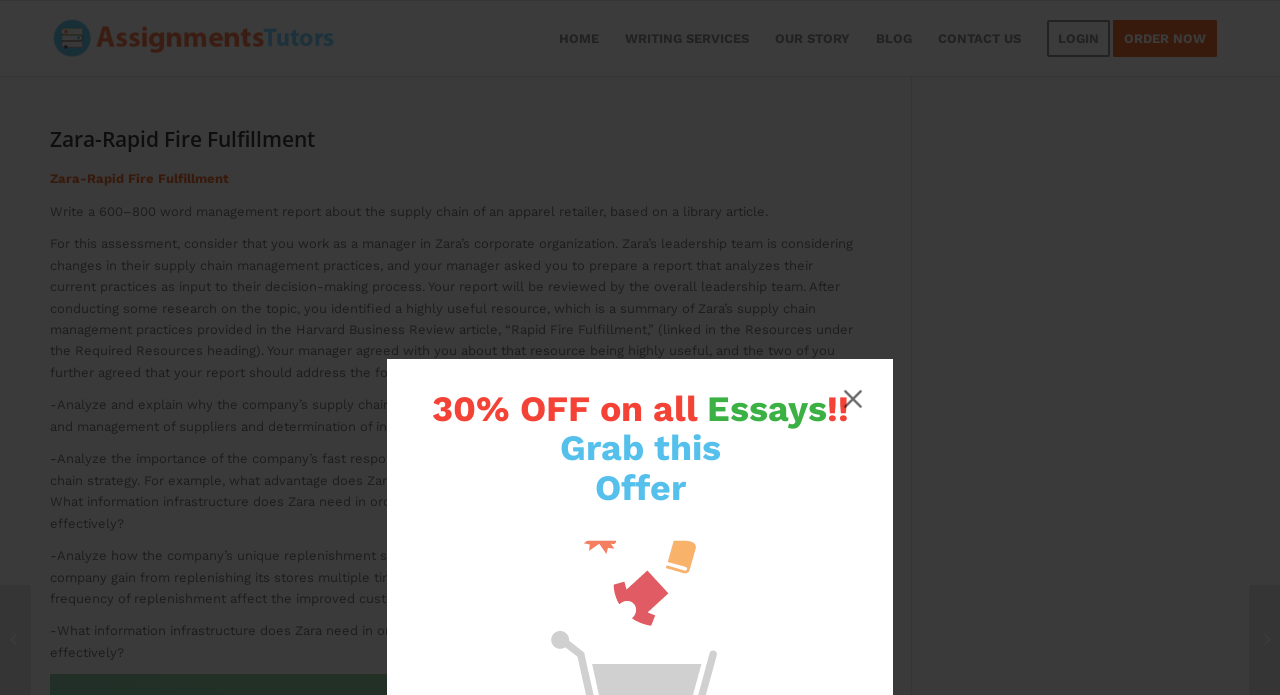Provide an in-depth description of the elements and layout of the webpage.

The webpage is about an assignment related to Zara's supply chain management, titled "Zara-Rapid Fire Fulfillment". At the top left corner, there is a logo and a link to "Assignmentstutors.com". 

On the top navigation bar, there are six links: "HOME", "WRITING SERVICES", "OUR STORY", "BLOG", "CONTACT US", and "LOGIN", followed by an "ORDER NOW" button. 

Below the navigation bar, there is a header section with the title "Zara-Rapid Fire Fulfillment" and a link to the same title. 

The main content of the webpage is a management report assignment, which is divided into four sections. The first section provides an introduction to the assignment, explaining that the report should analyze Zara's supply chain management practices based on a Harvard Business Review article. 

The following three sections outline the key questions that the report should address, including analyzing the company's supply chain strategy, the importance of fast response and information infrastructure, and how the replenishment strategy satisfies customers. 

At the bottom of the page, there are two links to other assignments: "Case Law Analysis: Tort Law" and a medical case study about a patient named Mr. Jon Smith.